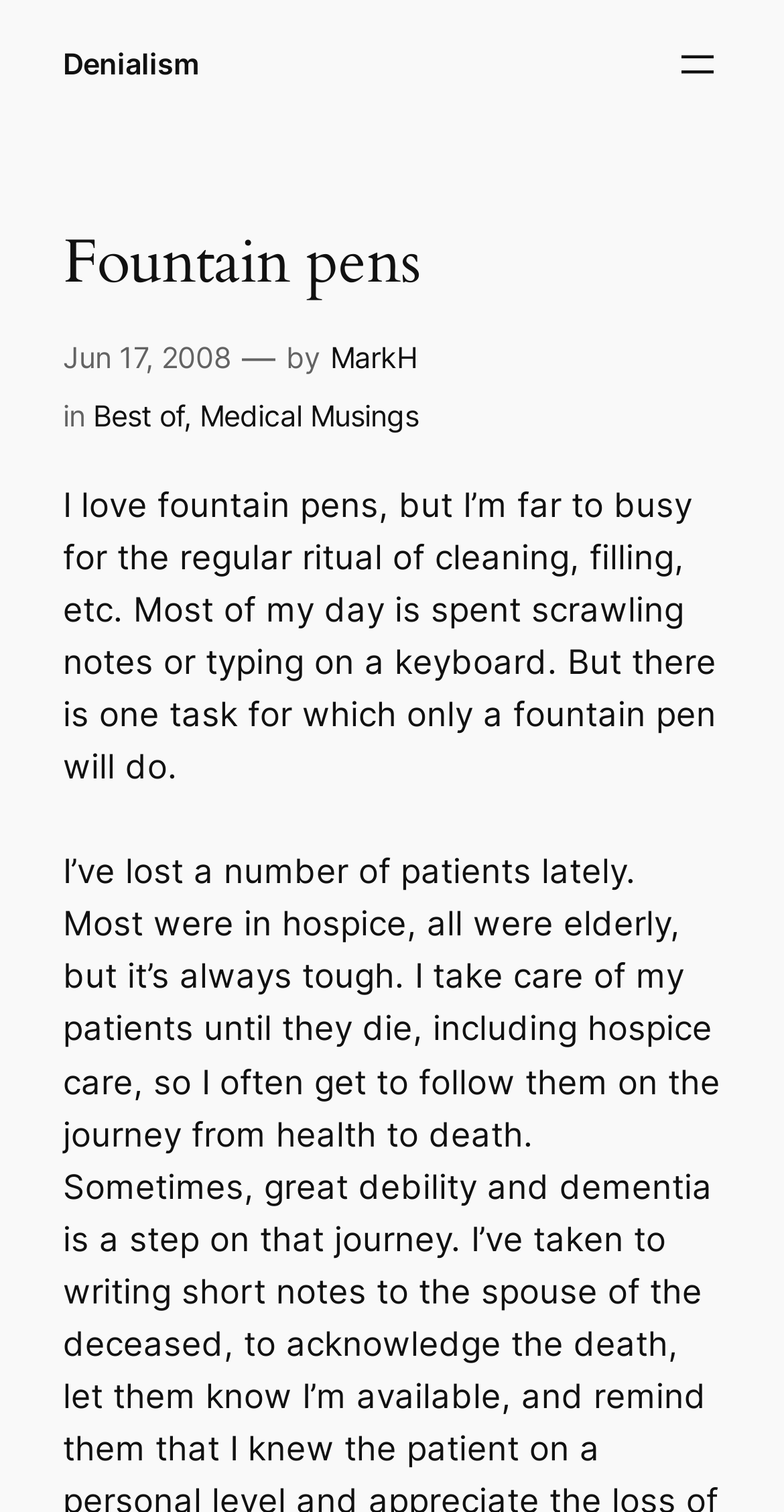What is the date of the article?
Examine the image and provide an in-depth answer to the question.

The date of the article can be found in the text 'Jun 17, 2008' which is located below the title 'Fountain pens' and above the author's name.